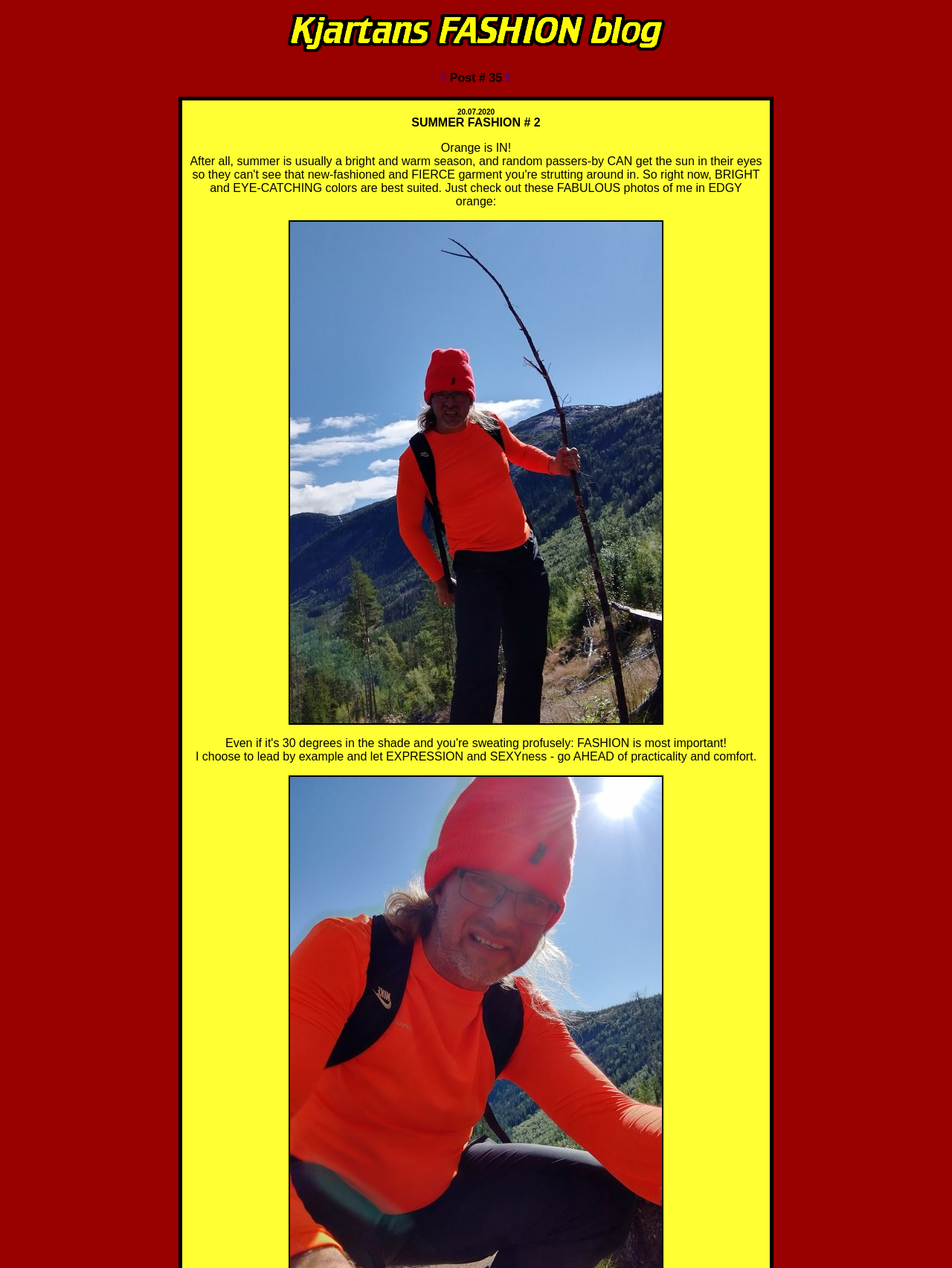Generate an in-depth caption that captures all aspects of the webpage.

The webpage is about summer fashion, with a prominent image taking up most of the screen, spanning from the top-left to the bottom-right. At the top-center of the page, there is a link with an accompanying image, which appears to be a logo or a brand identifier. 

Below this, there are three horizontal elements aligned side by side: a link with a left arrow emoji, a static text "Post # 35", and another link with a right arrow emoji. These elements are positioned near the top of the page.

Further down, there is a large image that occupies most of the page's real estate, with a caption or quote overlayed on top of it. The text reads, "I choose to lead by example and let EXPRESSION and SEXYness - go AHEAD of practicality and comfort." This text is positioned at the bottom-center of the page, slightly overlapping the image.